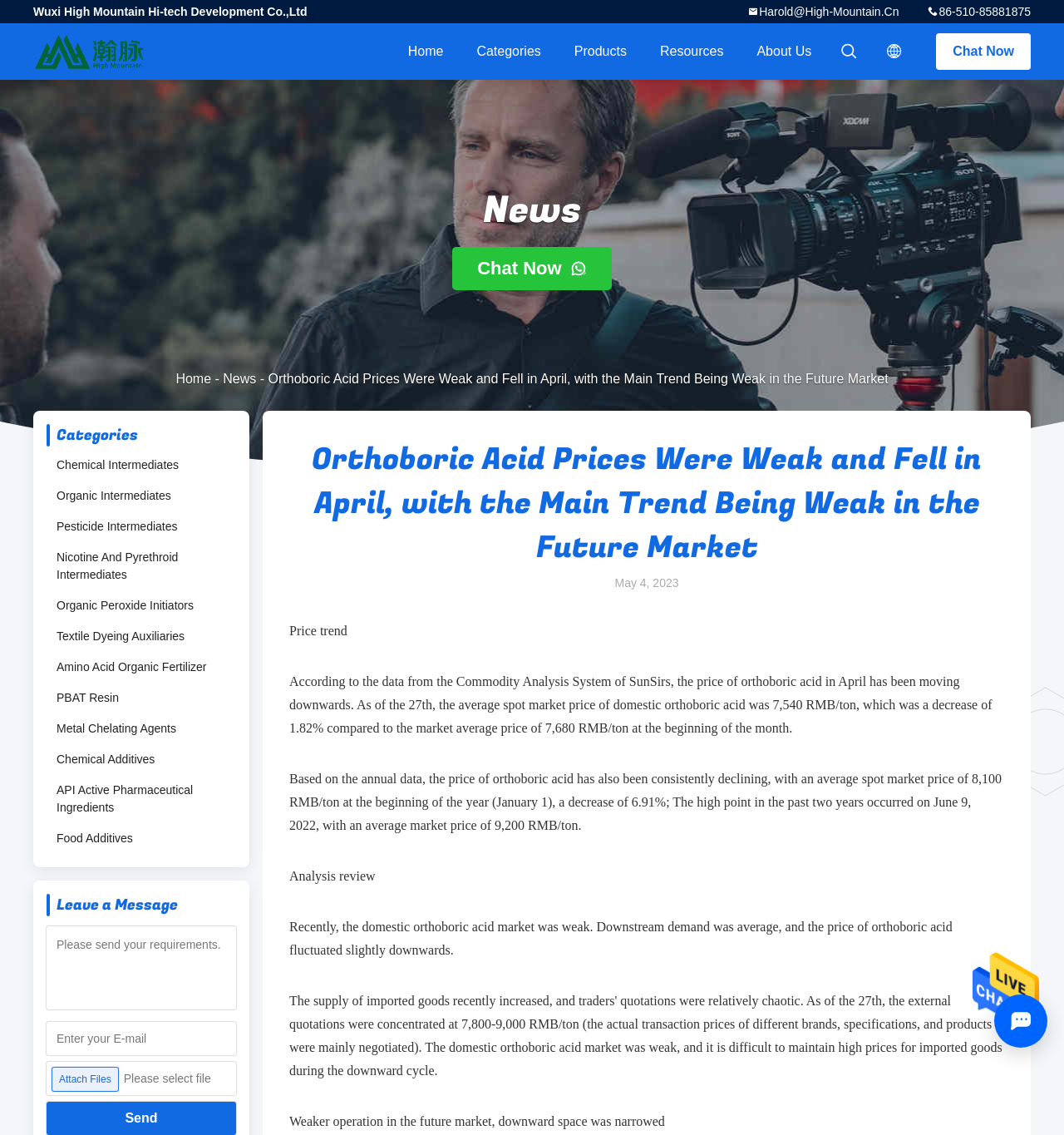Given the element description, predict the bounding box coordinates in the format (top-left x, top-left y, bottom-right x, bottom-right y), using floating point numbers between 0 and 1: Chemical Intermediates

[0.044, 0.396, 0.222, 0.423]